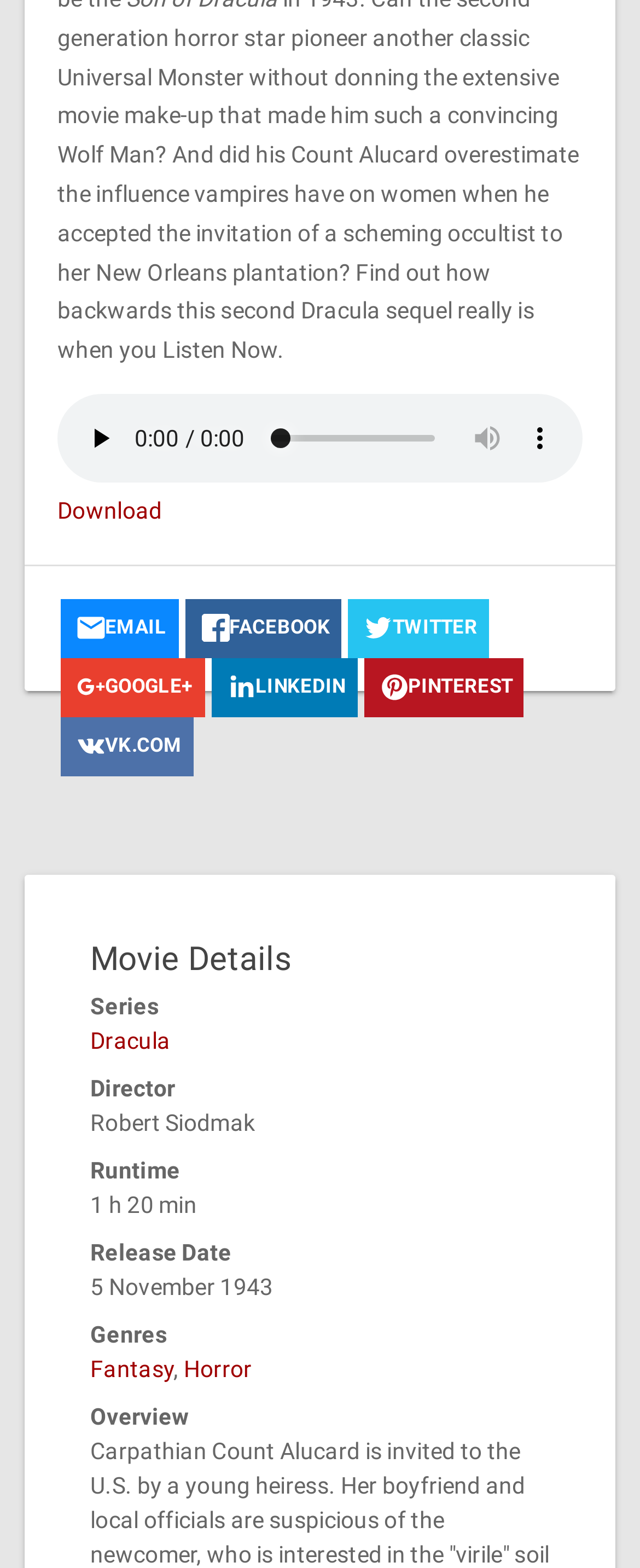What is the release date of the movie?
Can you give a detailed and elaborate answer to the question?

I found the answer by looking at the 'Movie Details' section, where it lists 'Release Date' as one of the details, and the corresponding value is '5 November 1943'.